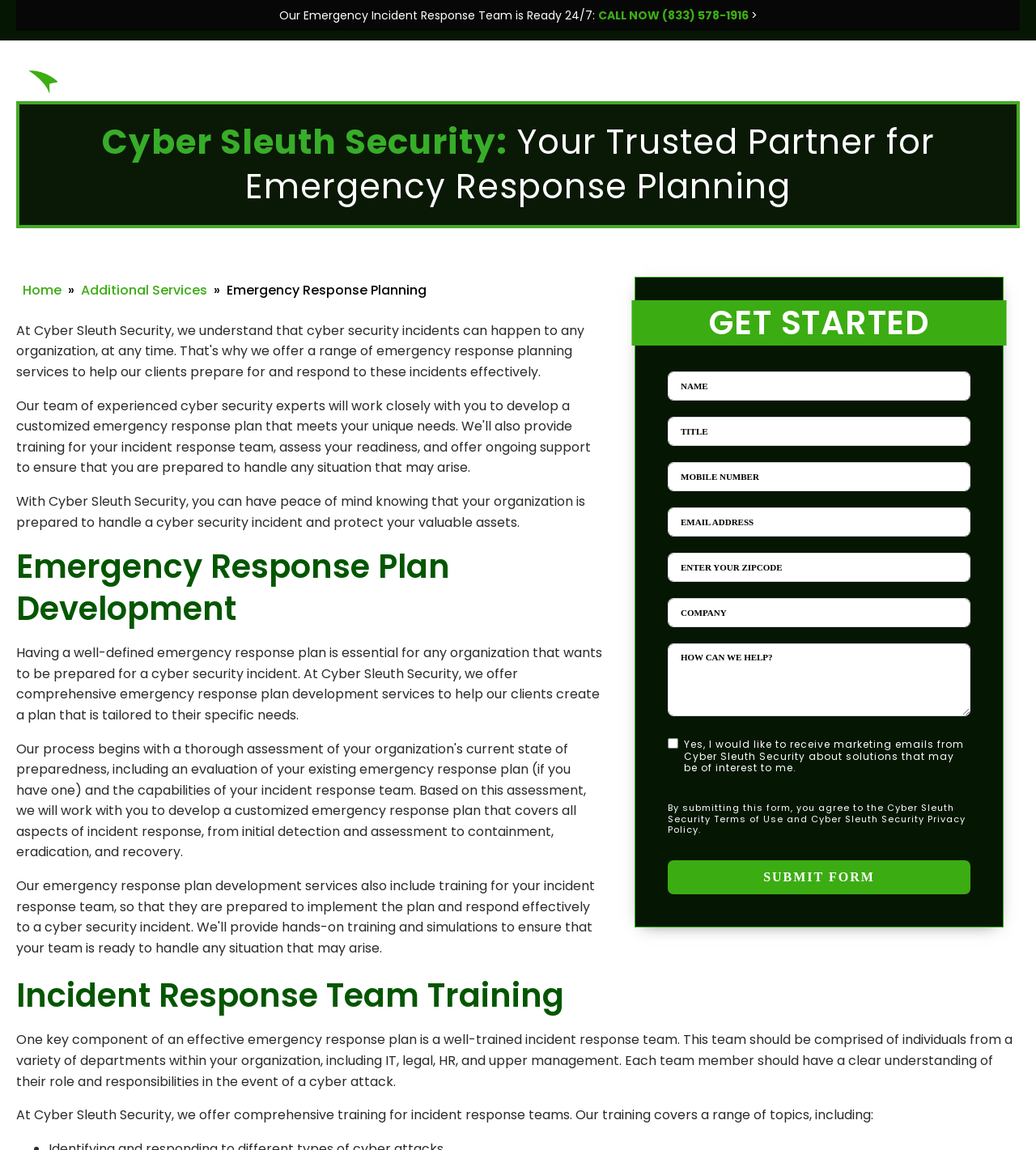Predict the bounding box coordinates of the UI element that matches this description: "name="names[first_name]" placeholder="Name"". The coordinates should be in the format [left, top, right, bottom] with each value between 0 and 1.

[0.645, 0.323, 0.937, 0.348]